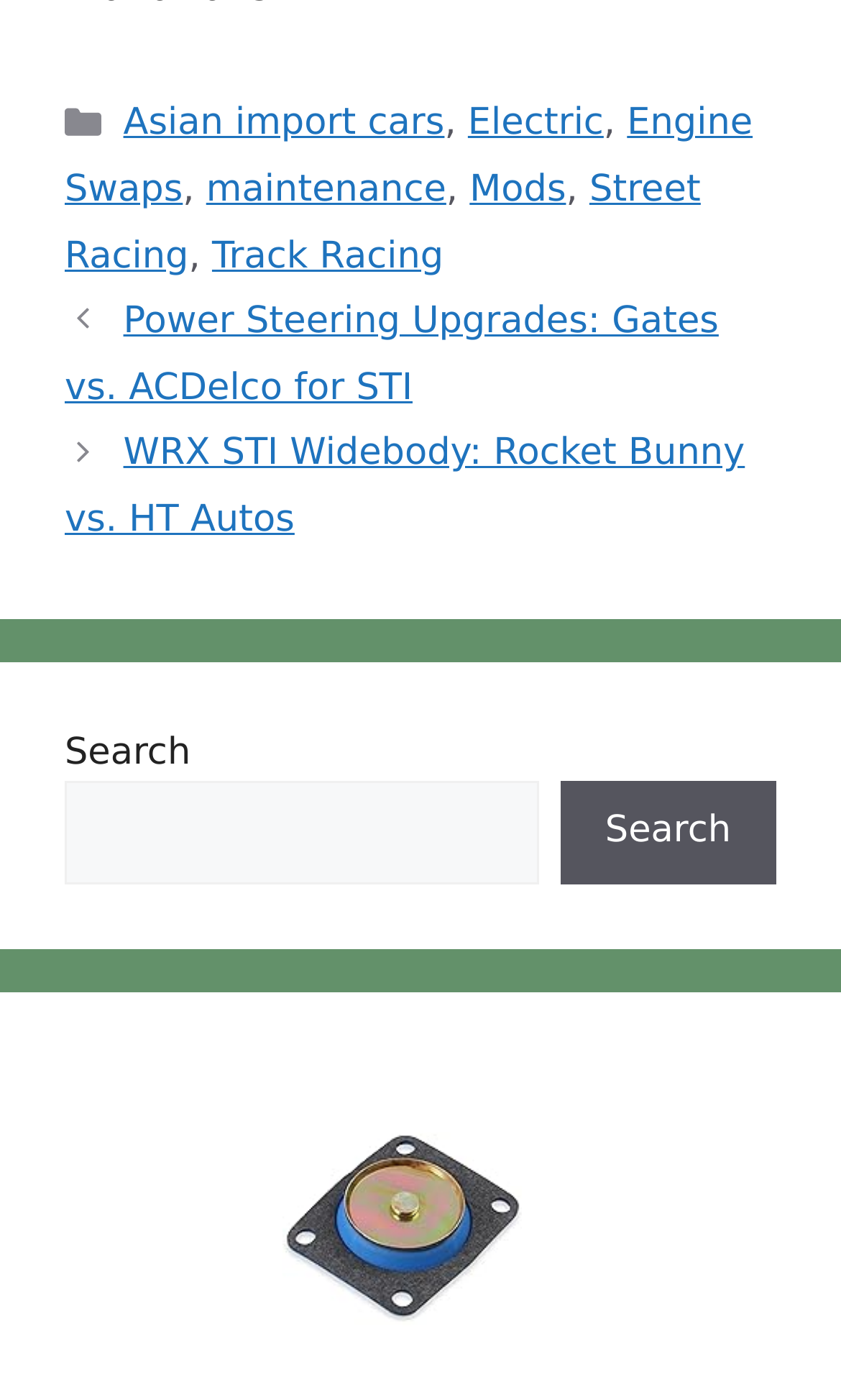Using the provided element description "Enable zoomDisable zoom", determine the bounding box coordinates of the UI element.

None